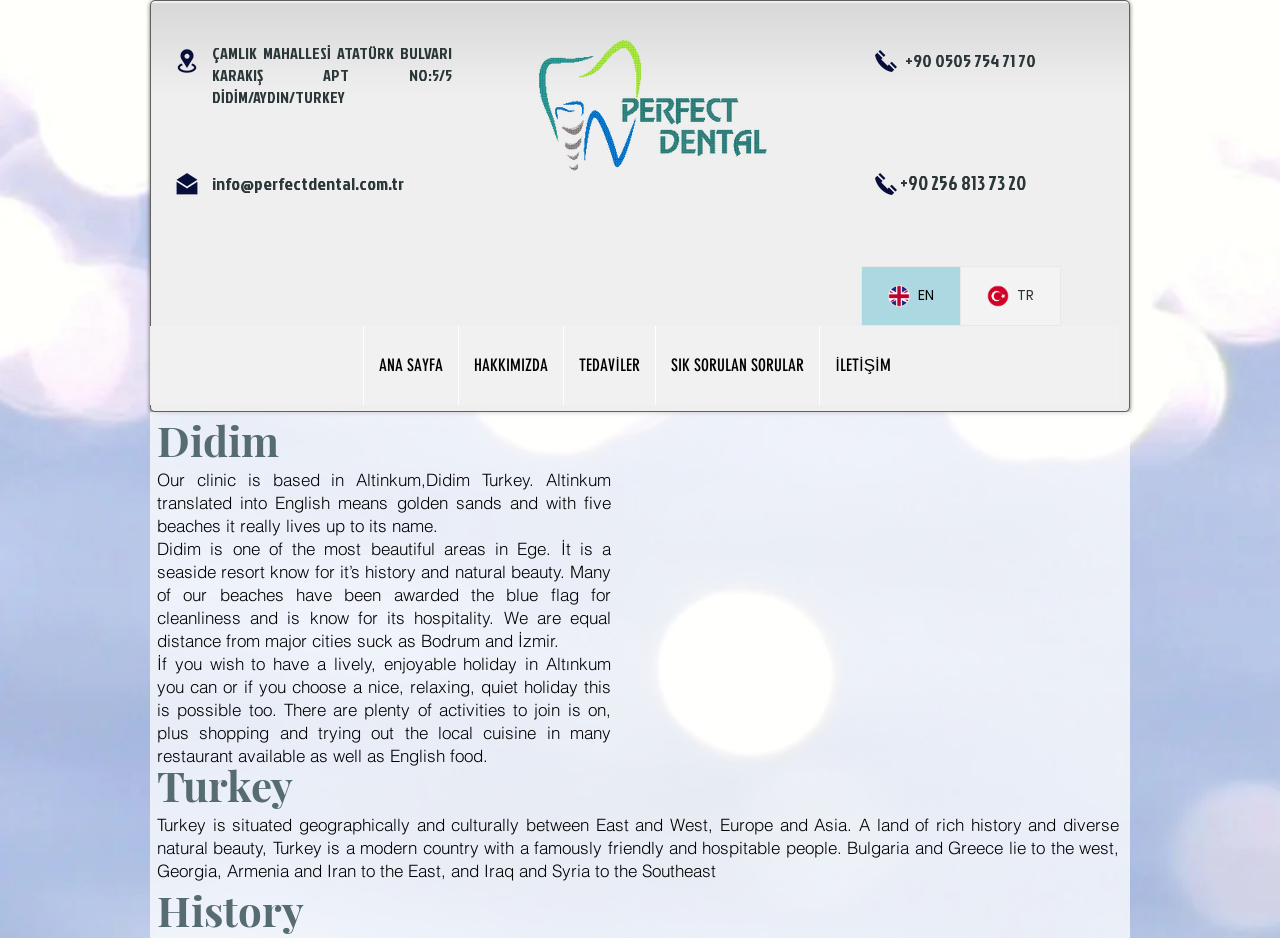What is the language currently selected in the language selector?
Answer the question based on the image using a single word or a brief phrase.

Turkish